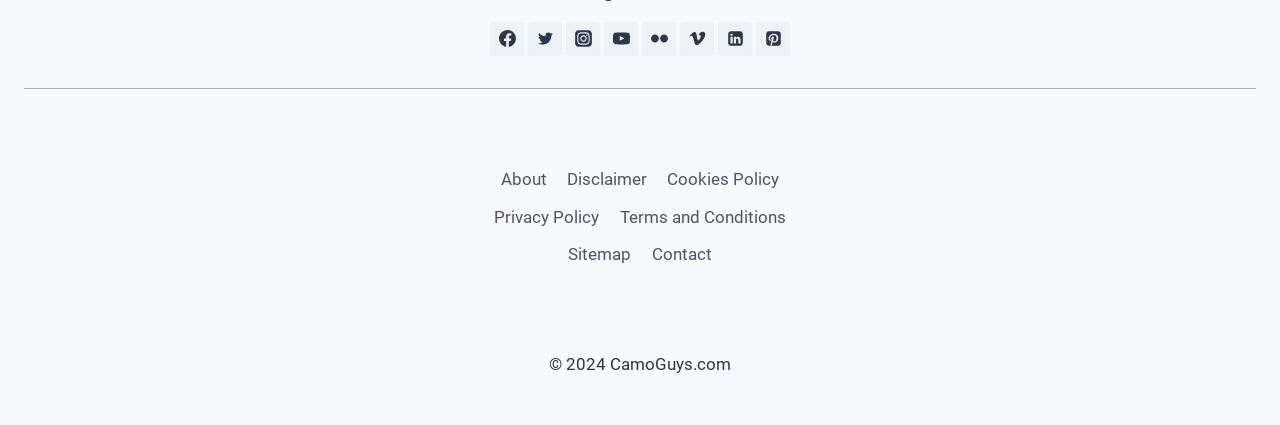Find the bounding box of the element with the following description: "Cookies Policy". The coordinates must be four float numbers between 0 and 1, formatted as [left, top, right, bottom].

[0.513, 0.38, 0.617, 0.468]